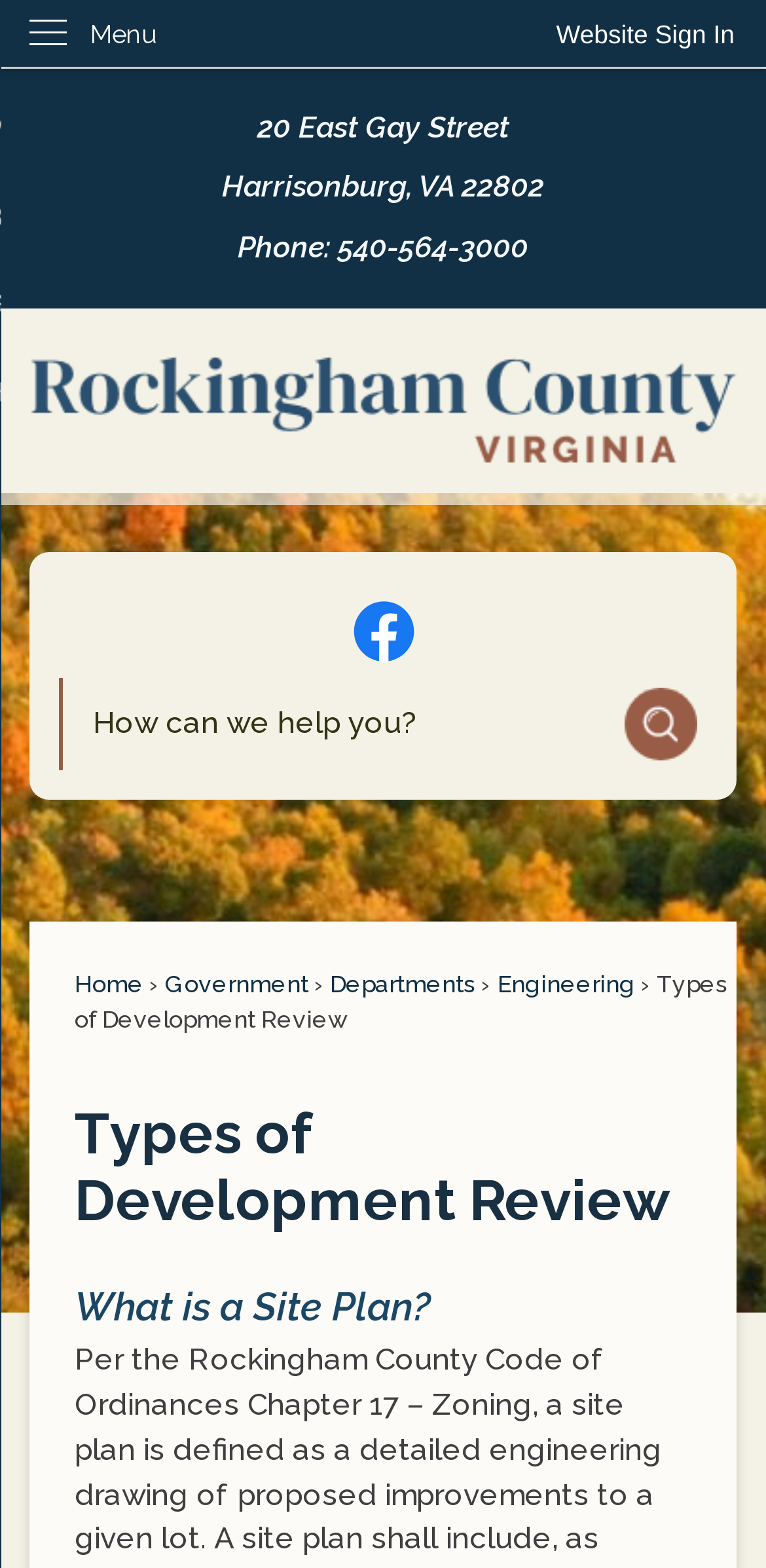What is the phone number of Rockingham County?
Look at the screenshot and respond with one word or a short phrase.

540-564-3000